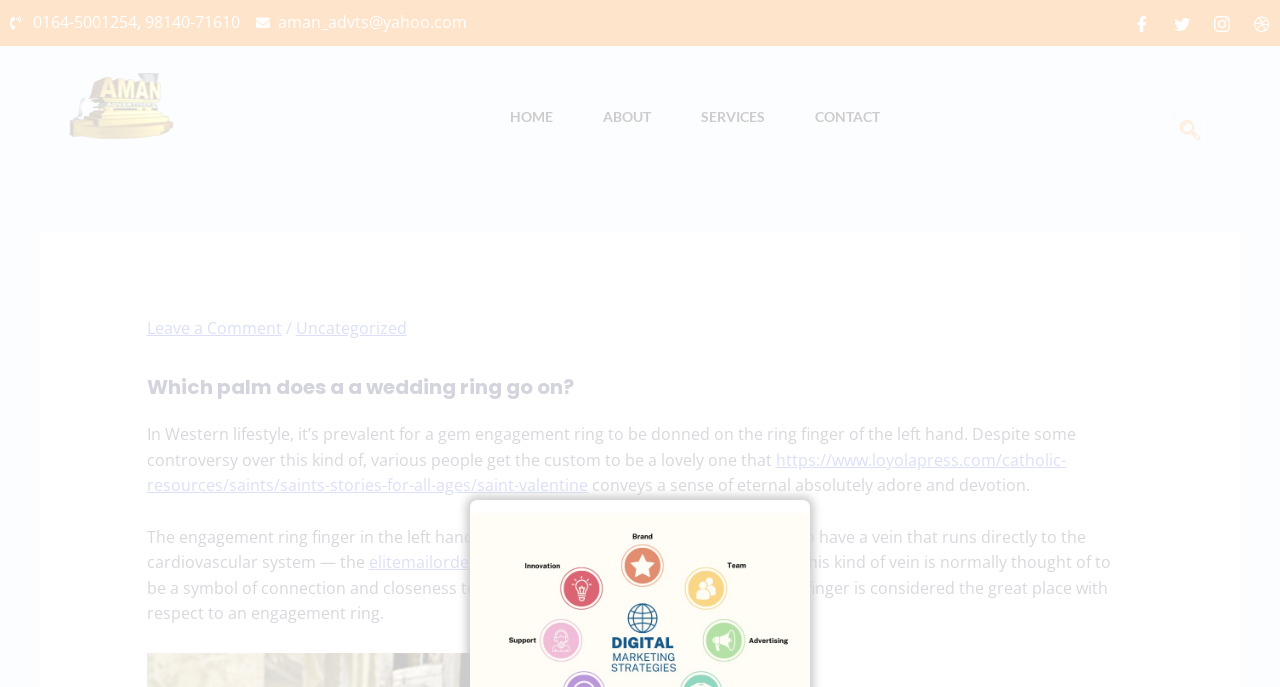Pinpoint the bounding box coordinates of the clickable area needed to execute the instruction: "Click on the link to leave a comment". The coordinates should be specified as four float numbers between 0 and 1, i.e., [left, top, right, bottom].

[0.115, 0.461, 0.22, 0.493]